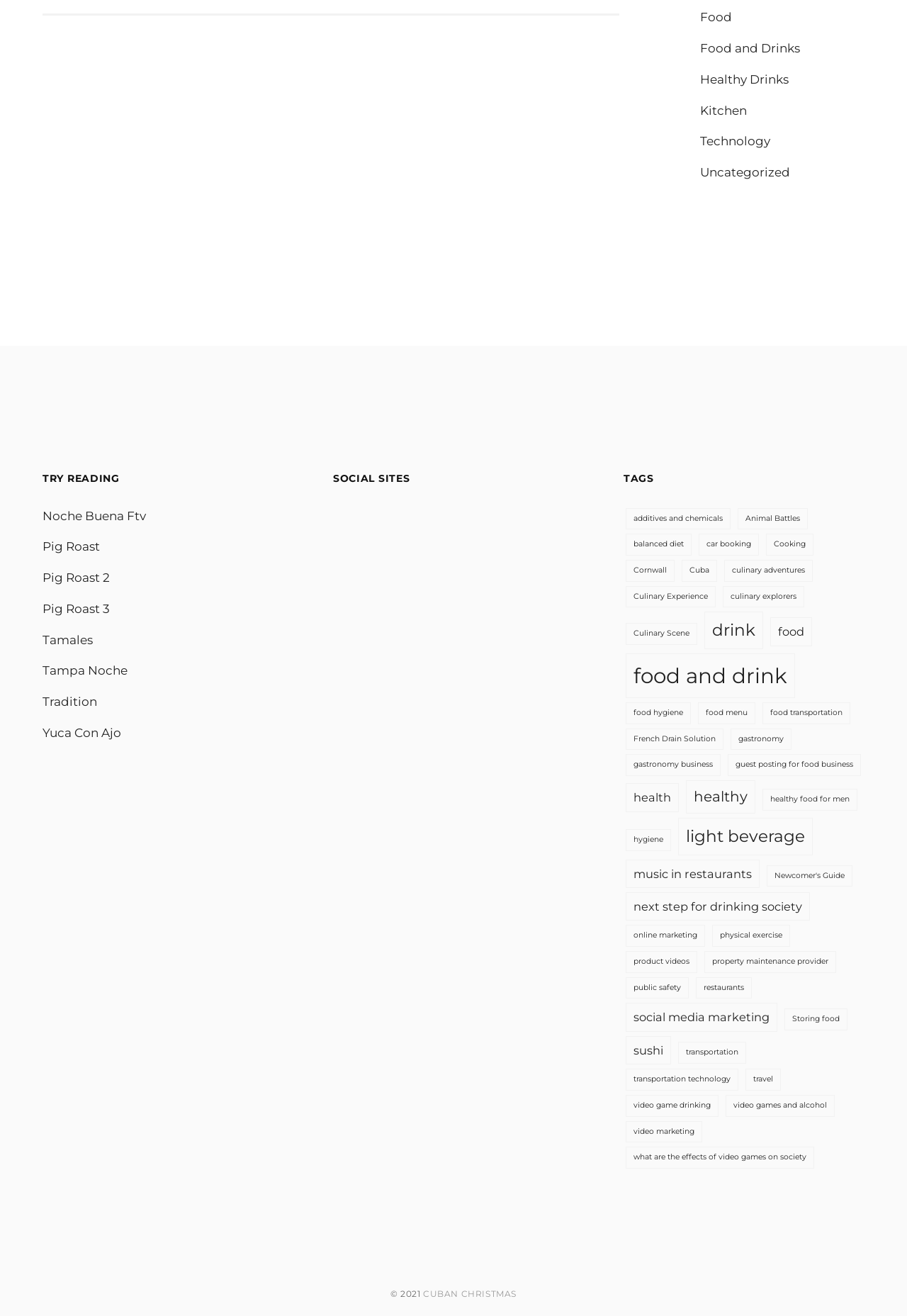Using the details from the image, please elaborate on the following question: What is the main category of the links in the top section?

The top section of the webpage contains links such as 'Food', 'Food and Drinks', 'Healthy Drinks', and 'Kitchen', which are all related to food, indicating that the main category of these links is food.